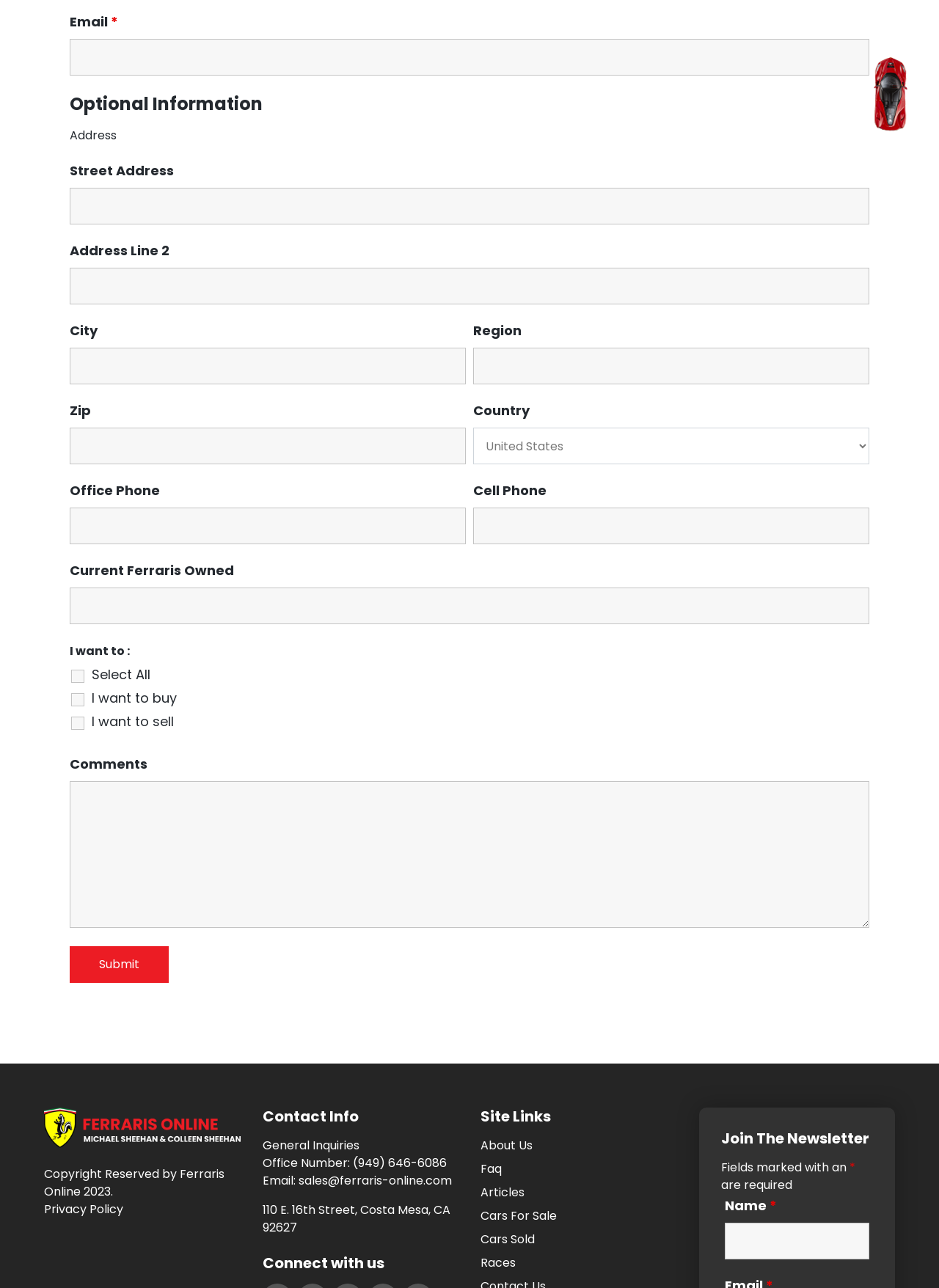Determine the bounding box coordinates of the clickable element to complete this instruction: "Click Ferraris Online". Provide the coordinates in the format of four float numbers between 0 and 1, [left, top, right, bottom].

[0.047, 0.868, 0.256, 0.881]